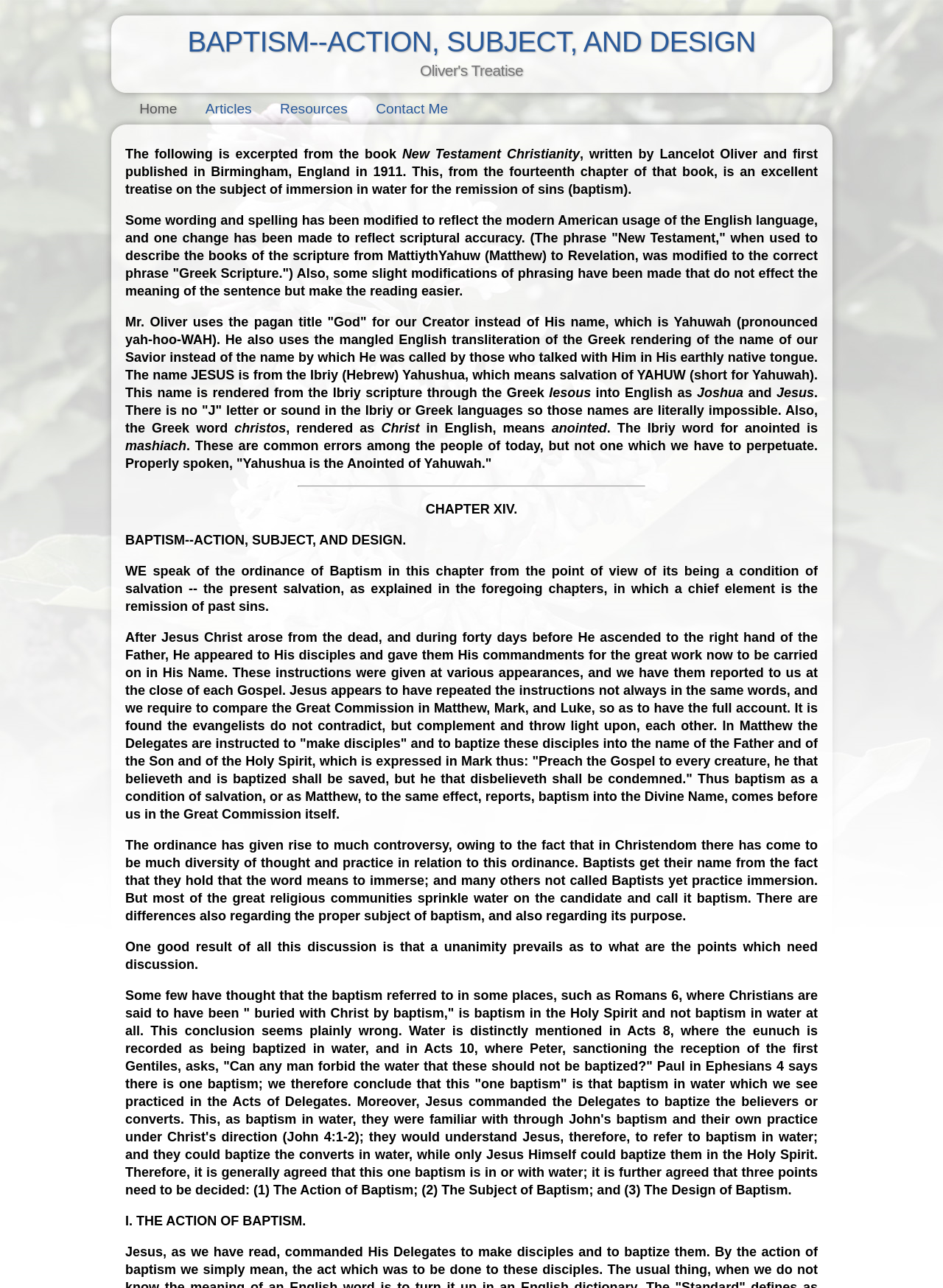Using the provided description Contact Me, find the bounding box coordinates for the UI element. Provide the coordinates in (top-left x, top-left y, bottom-right x, bottom-right y) format, ensuring all values are between 0 and 1.

[0.384, 0.068, 0.49, 0.101]